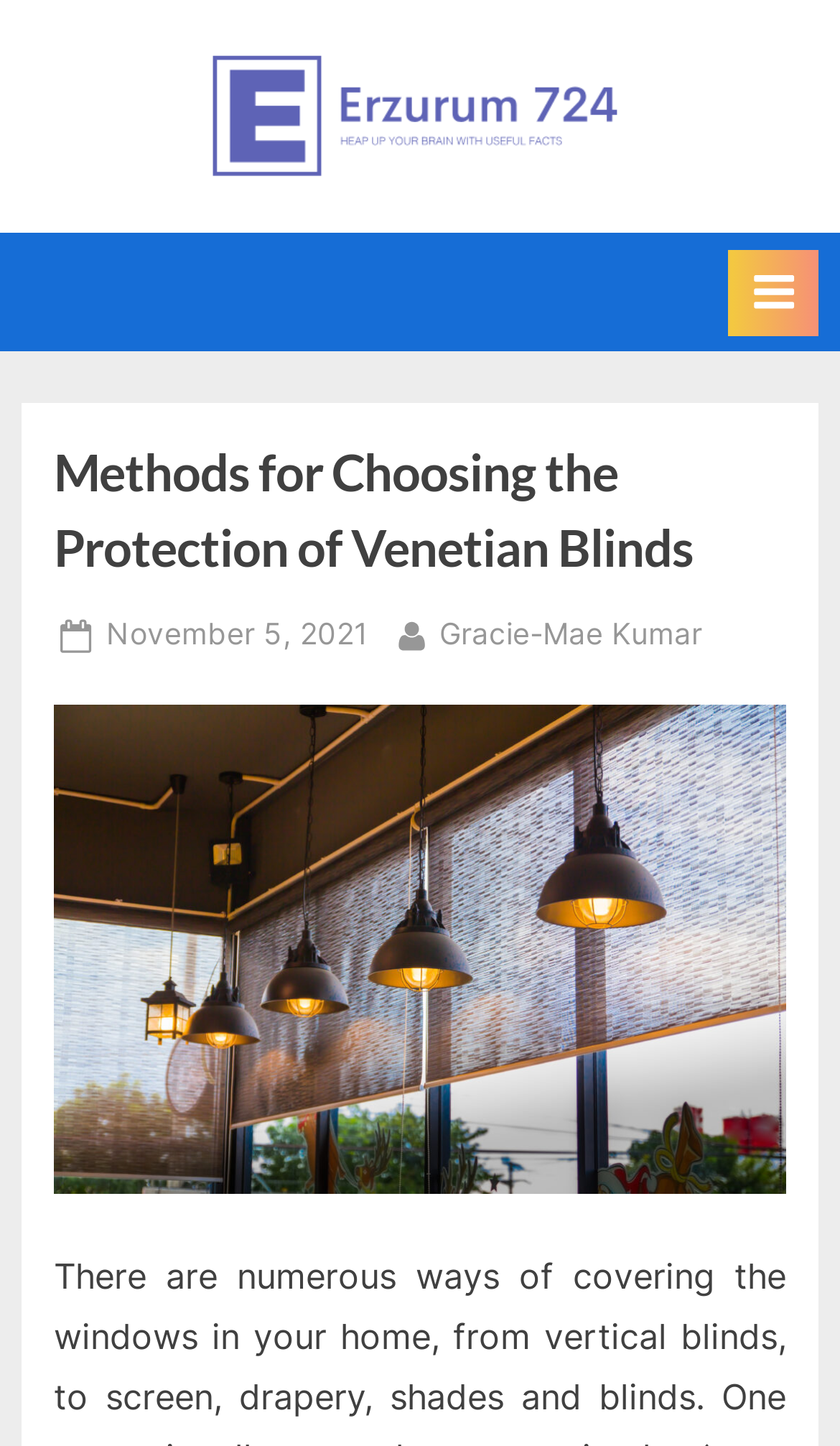Using the description "parent_node: Erzurum 724", locate and provide the bounding box of the UI element.

[0.224, 0.024, 0.776, 0.137]